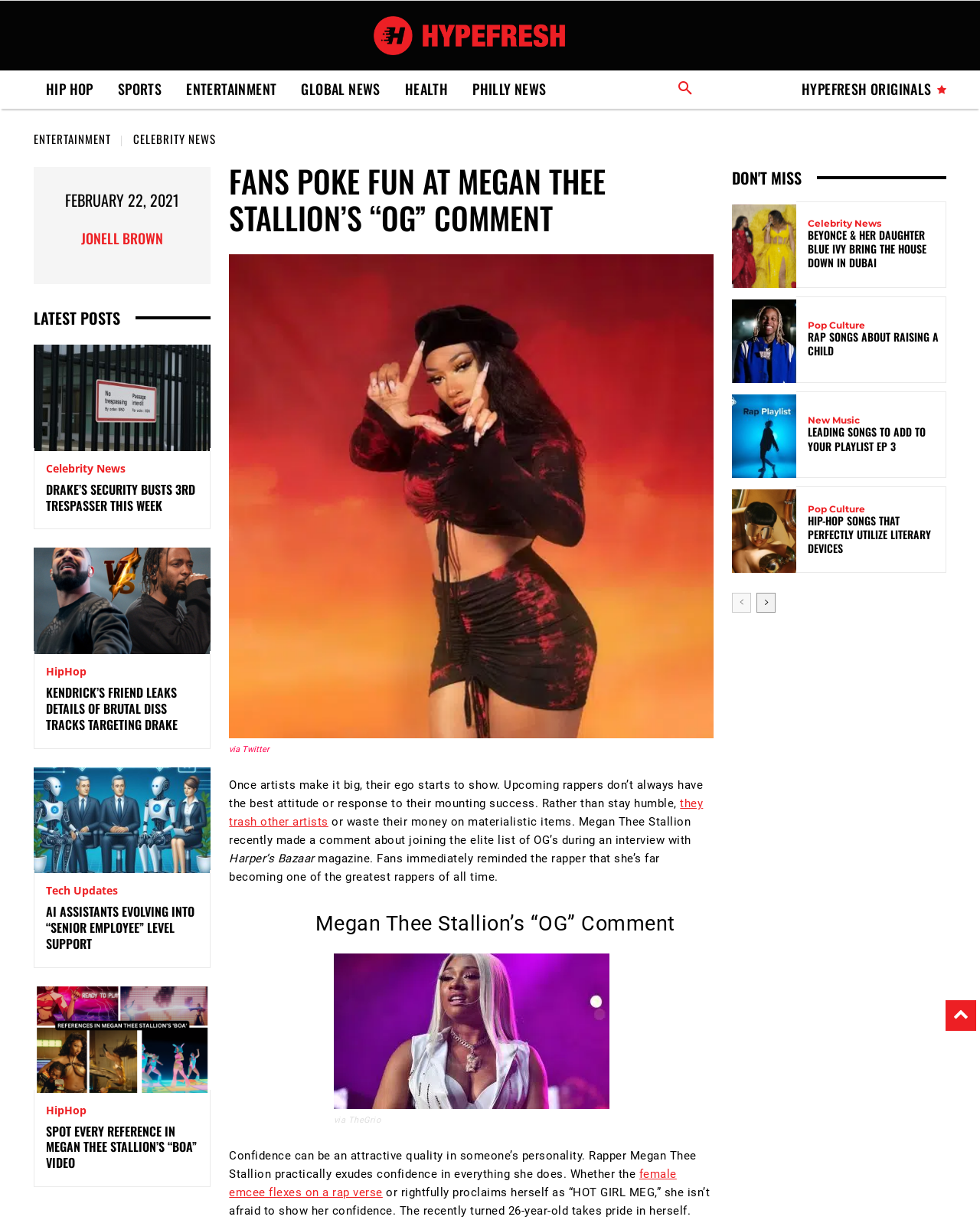Bounding box coordinates are specified in the format (top-left x, top-left y, bottom-right x, bottom-right y). All values are floating point numbers bounded between 0 and 1. Please provide the bounding box coordinate of the region this sentence describes: they trash other artists

[0.234, 0.653, 0.717, 0.679]